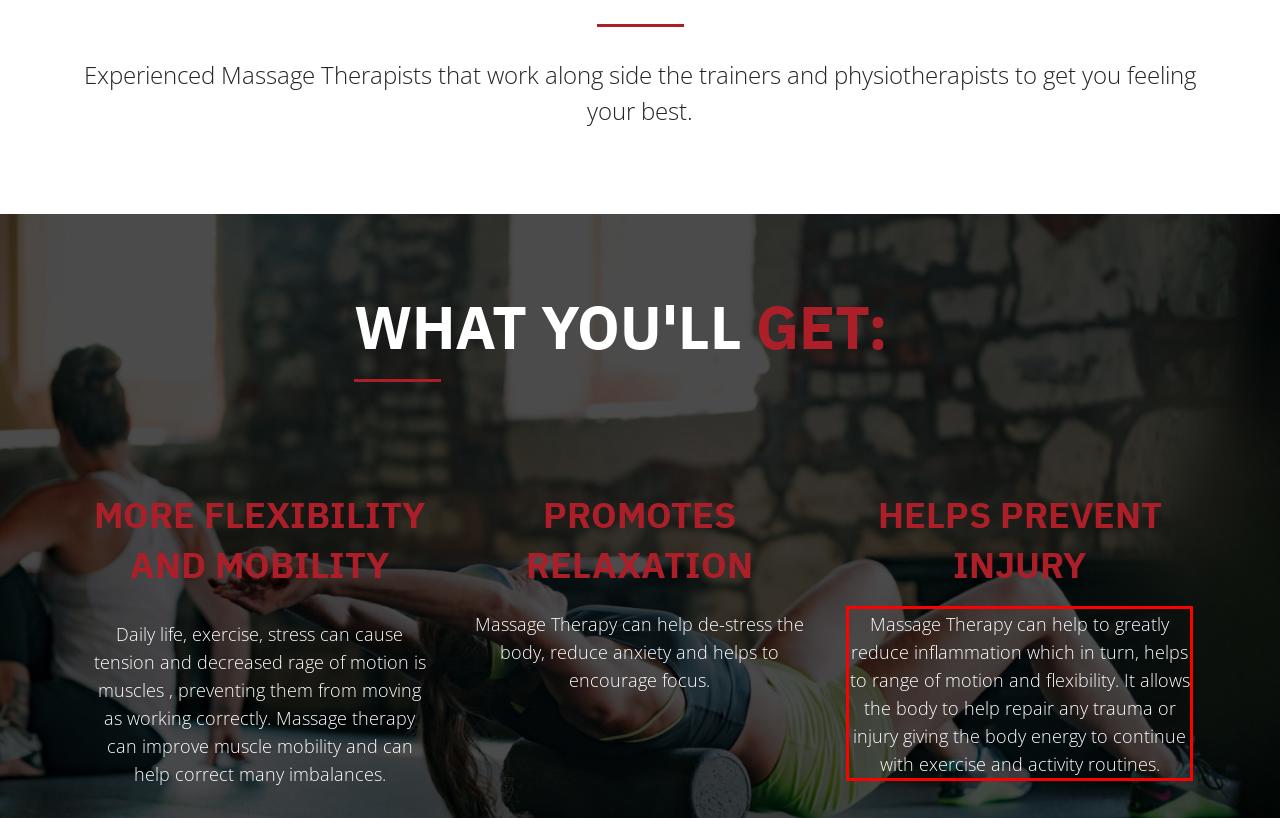Please examine the webpage screenshot and extract the text within the red bounding box using OCR.

Massage Therapy can help to greatly reduce inflammation which in turn, helps to range of motion and flexibility. It allows the body to help repair any trauma or injury giving the body energy to continue with exercise and activity routines.